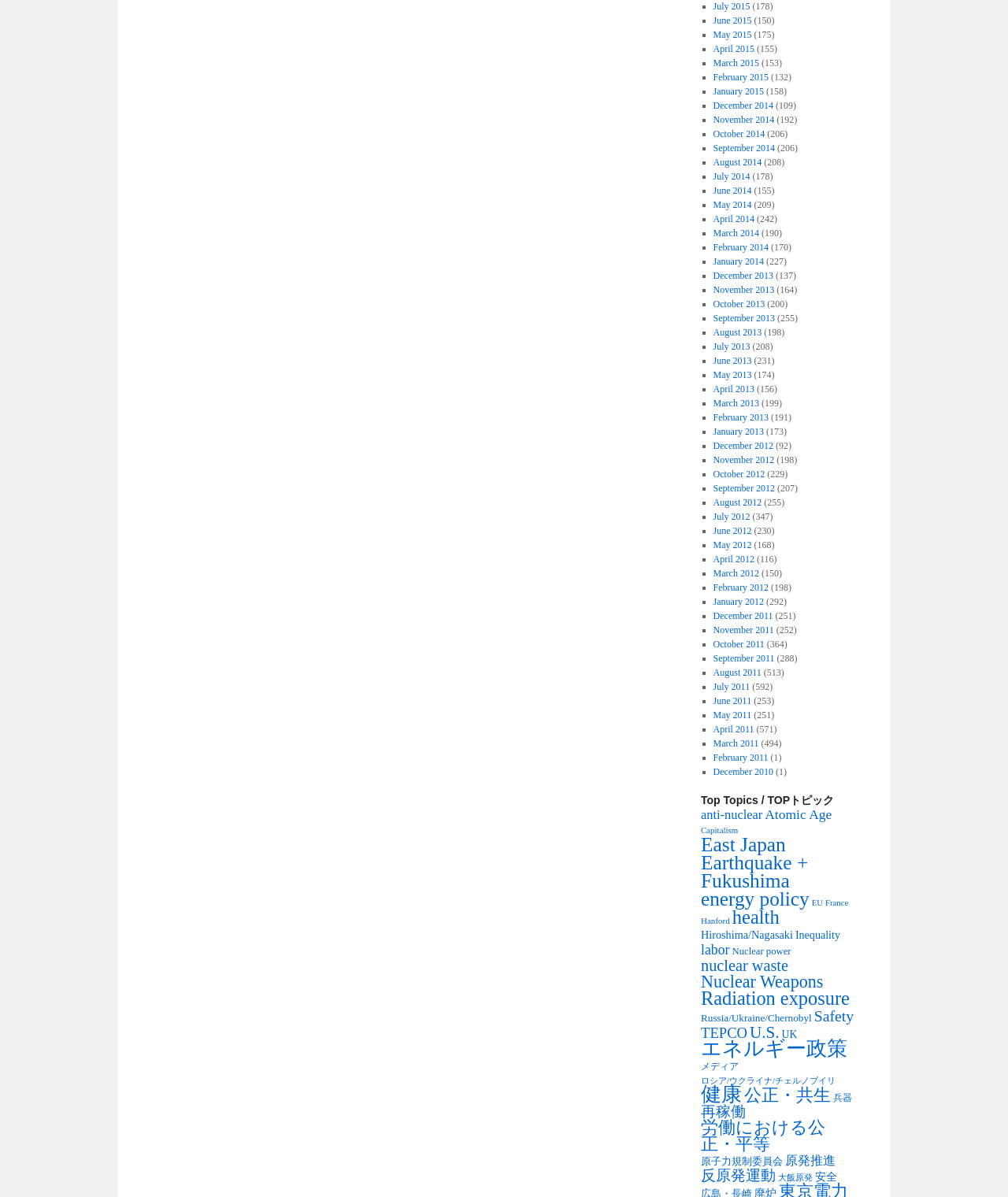Are the links organized in chronological order?
Look at the image and provide a short answer using one word or a phrase.

Yes